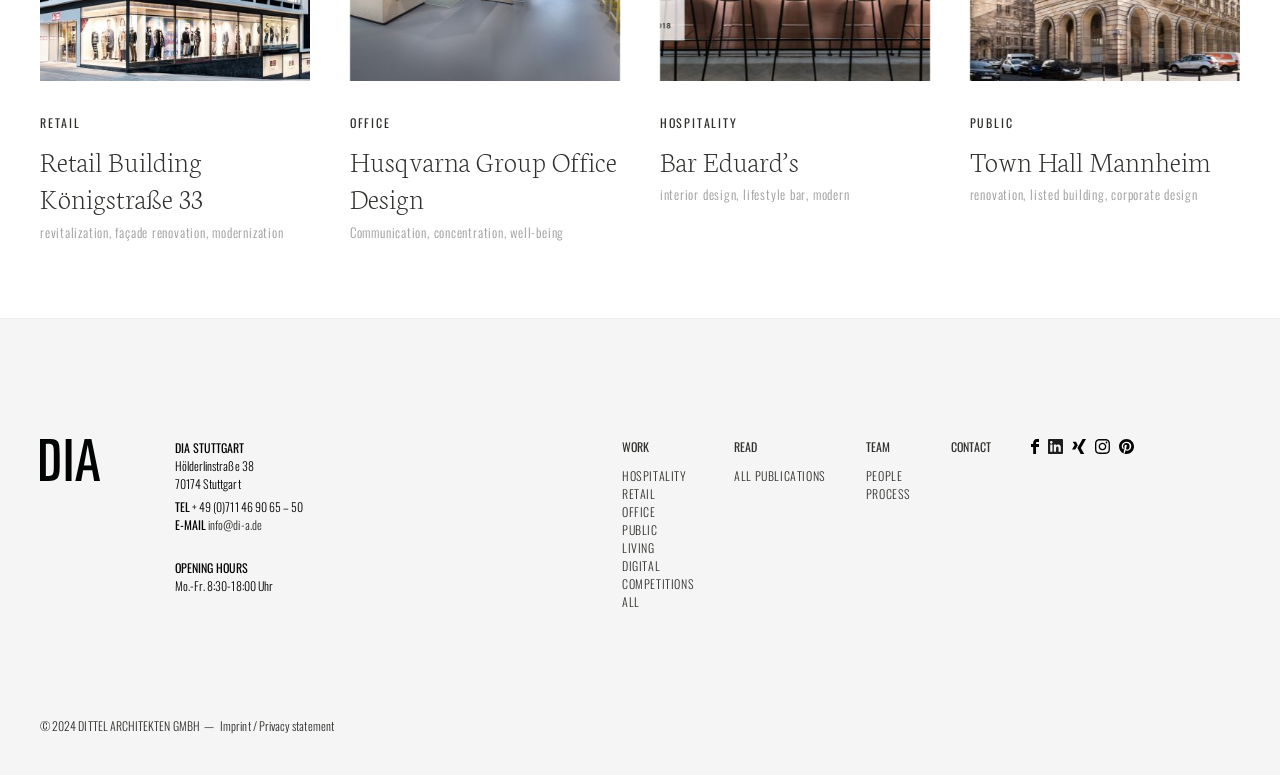Find the bounding box coordinates of the clickable area that will achieve the following instruction: "Click on the Citation Generator link".

None